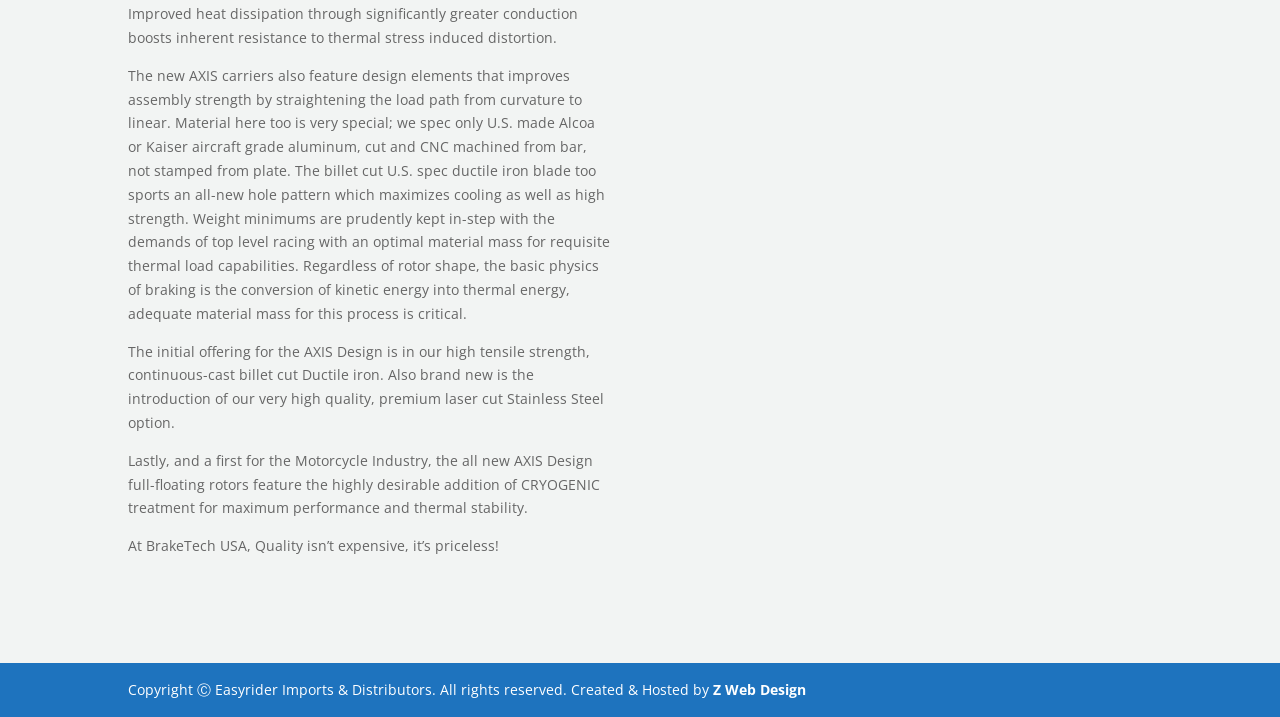Locate the bounding box coordinates for the element described below: "Z Web Design". The coordinates must be four float values between 0 and 1, formatted as [left, top, right, bottom].

[0.557, 0.948, 0.63, 0.975]